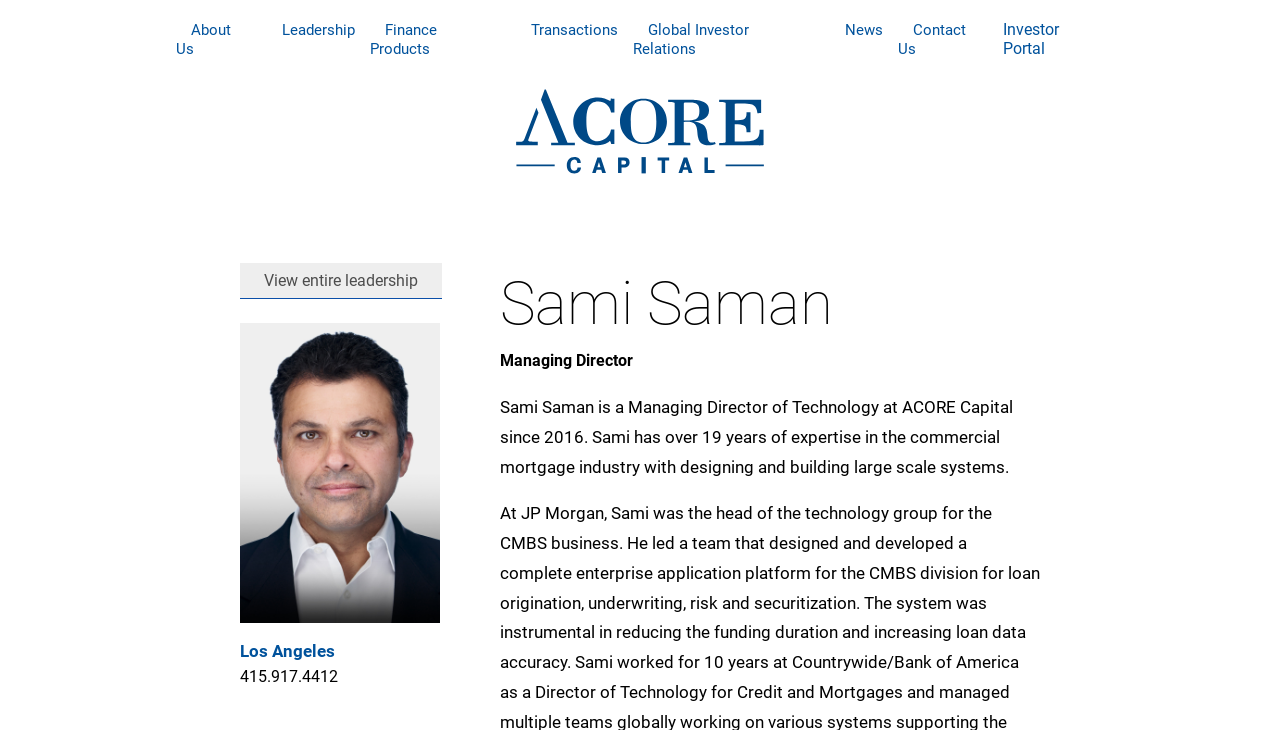Please identify the bounding box coordinates of the element's region that should be clicked to execute the following instruction: "Search for something". The bounding box coordinates must be four float numbers between 0 and 1, i.e., [left, top, right, bottom].

None